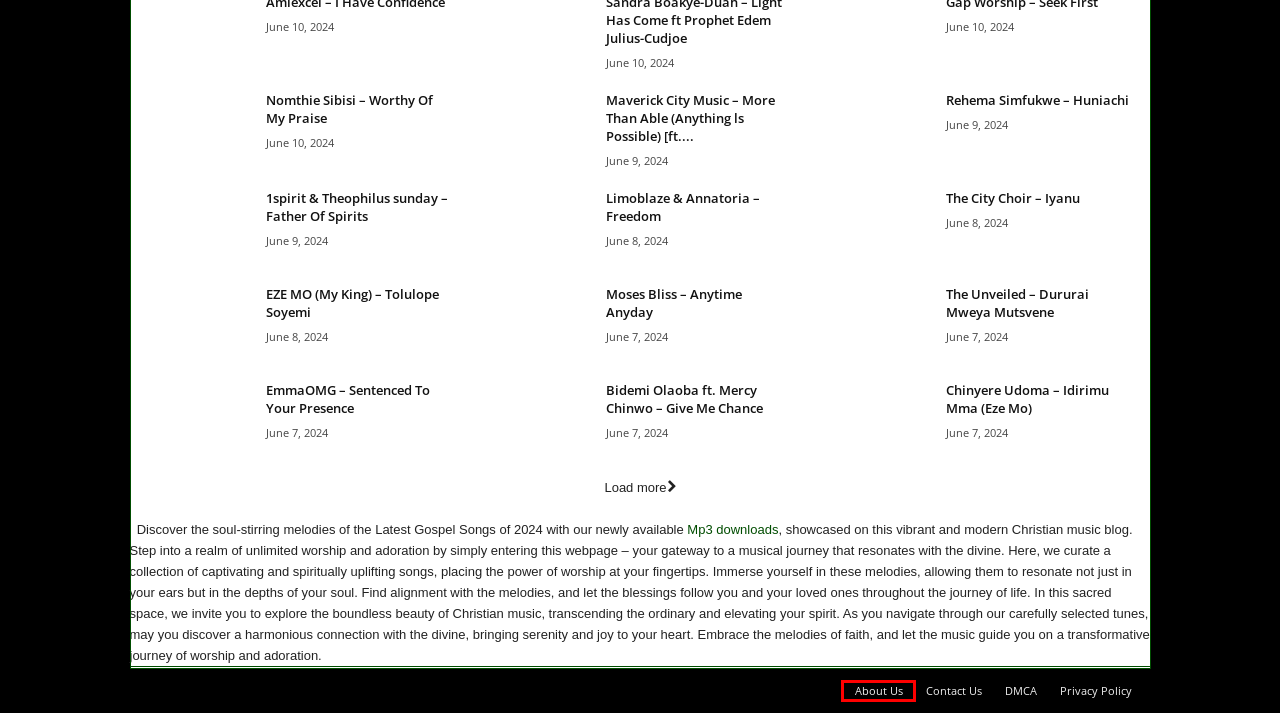Given a webpage screenshot with a red bounding box around a particular element, identify the best description of the new webpage that will appear after clicking on the element inside the red bounding box. Here are the candidates:
A. DMCA
B. Moses Bliss – Anytime Anyday
C. Maverick City Music – More Than Able (Anything ls Possible) [ft. Evan Ford]
D. Chinyere Udoma – Idirimu Mma (Eze Mo)
E. Limoblaze & Annatoria – Freedom
F. The City Choir – Iyanu
G. ABOUT US | GospelAfri.com
H. Contact Us | GospelAfri

G